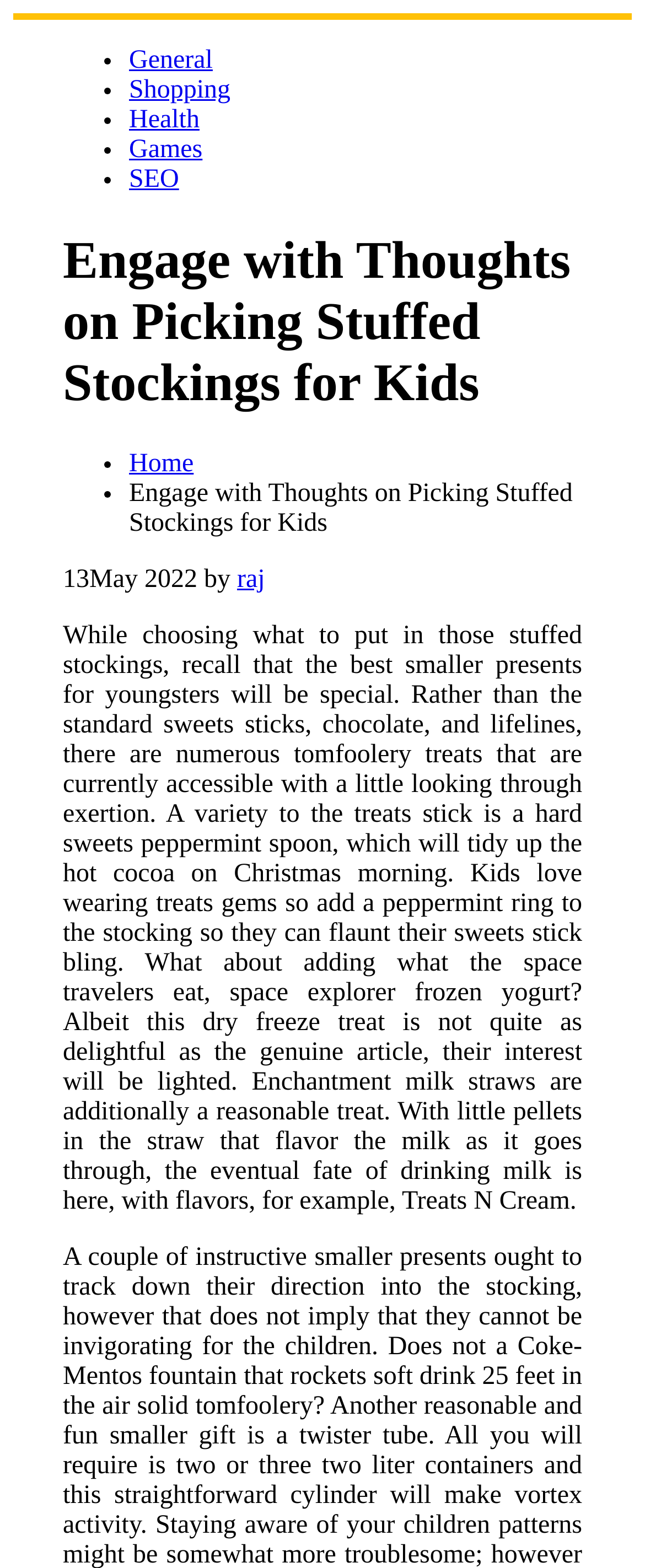Use a single word or phrase to respond to the question:
How many categories are listed?

5